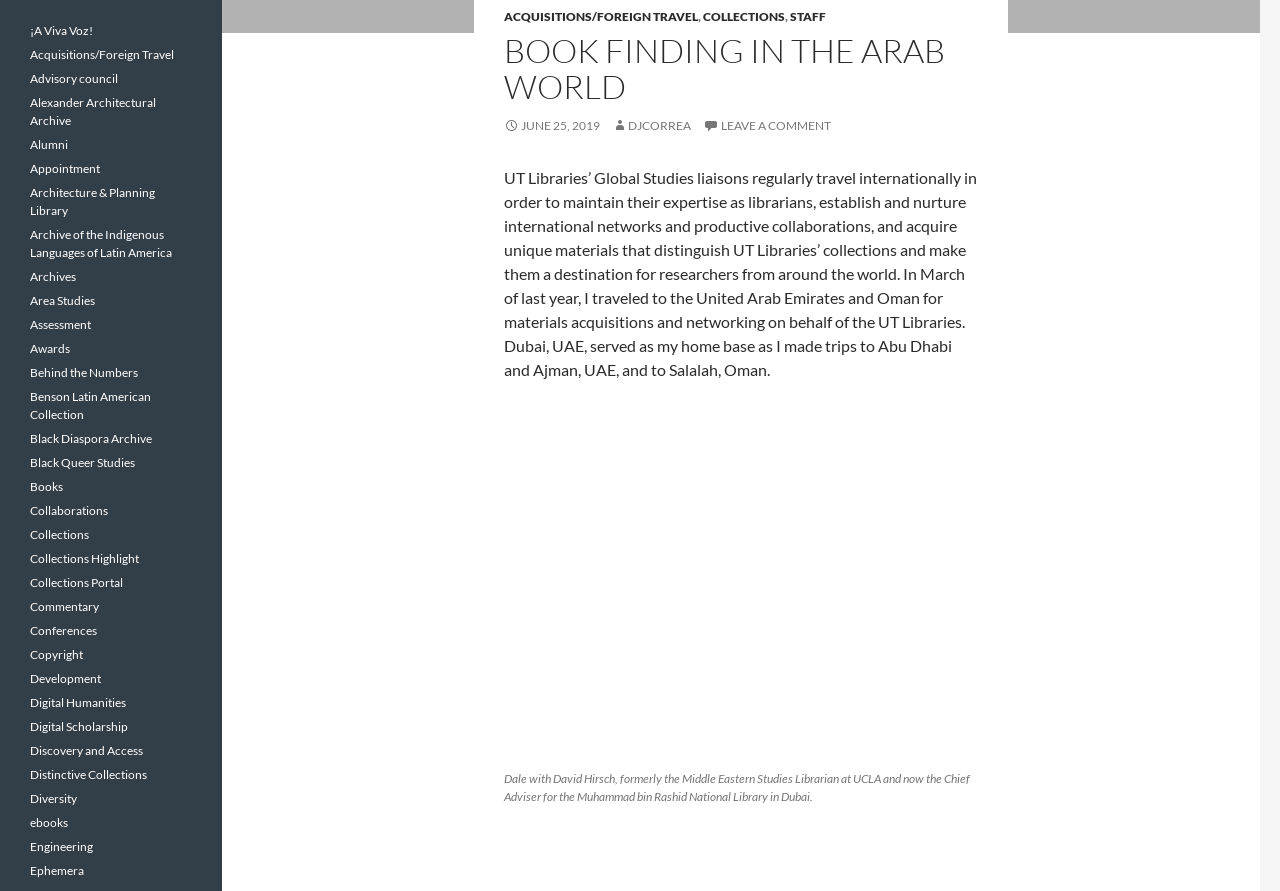What is the purpose of UT Libraries’ Global Studies liaisons' international travel?
Using the image, elaborate on the answer with as much detail as possible.

According to the webpage, UT Libraries’ Global Studies liaisons regularly travel internationally to maintain their expertise, establish and nurture international networks and productive collaborations, and acquire unique materials that distinguish UT Libraries’ collections and make them a destination for researchers from around the world.